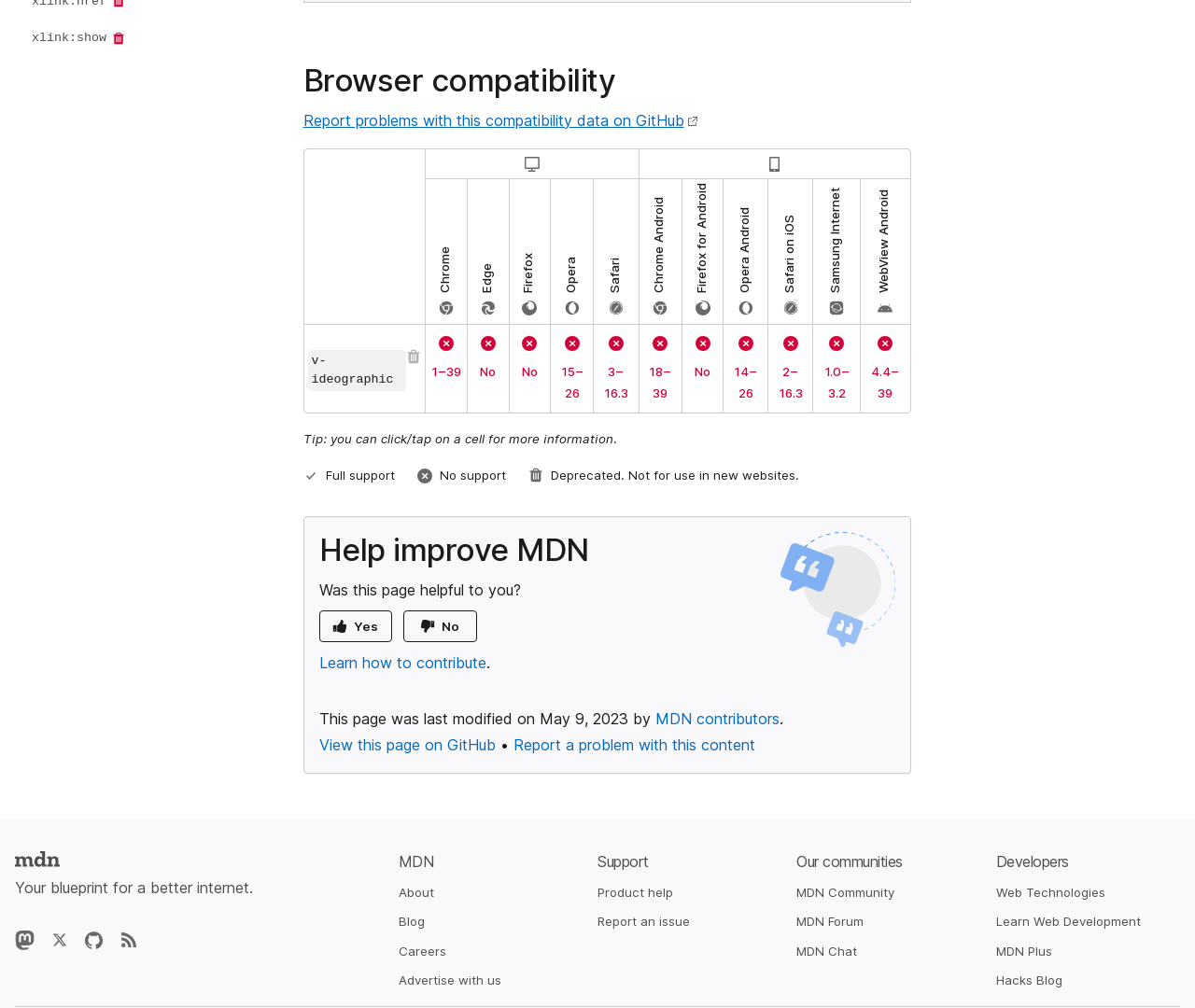Point out the bounding box coordinates of the section to click in order to follow this instruction: "Click on 'Report problems with this compatibility data on GitHub'".

[0.254, 0.11, 0.583, 0.128]